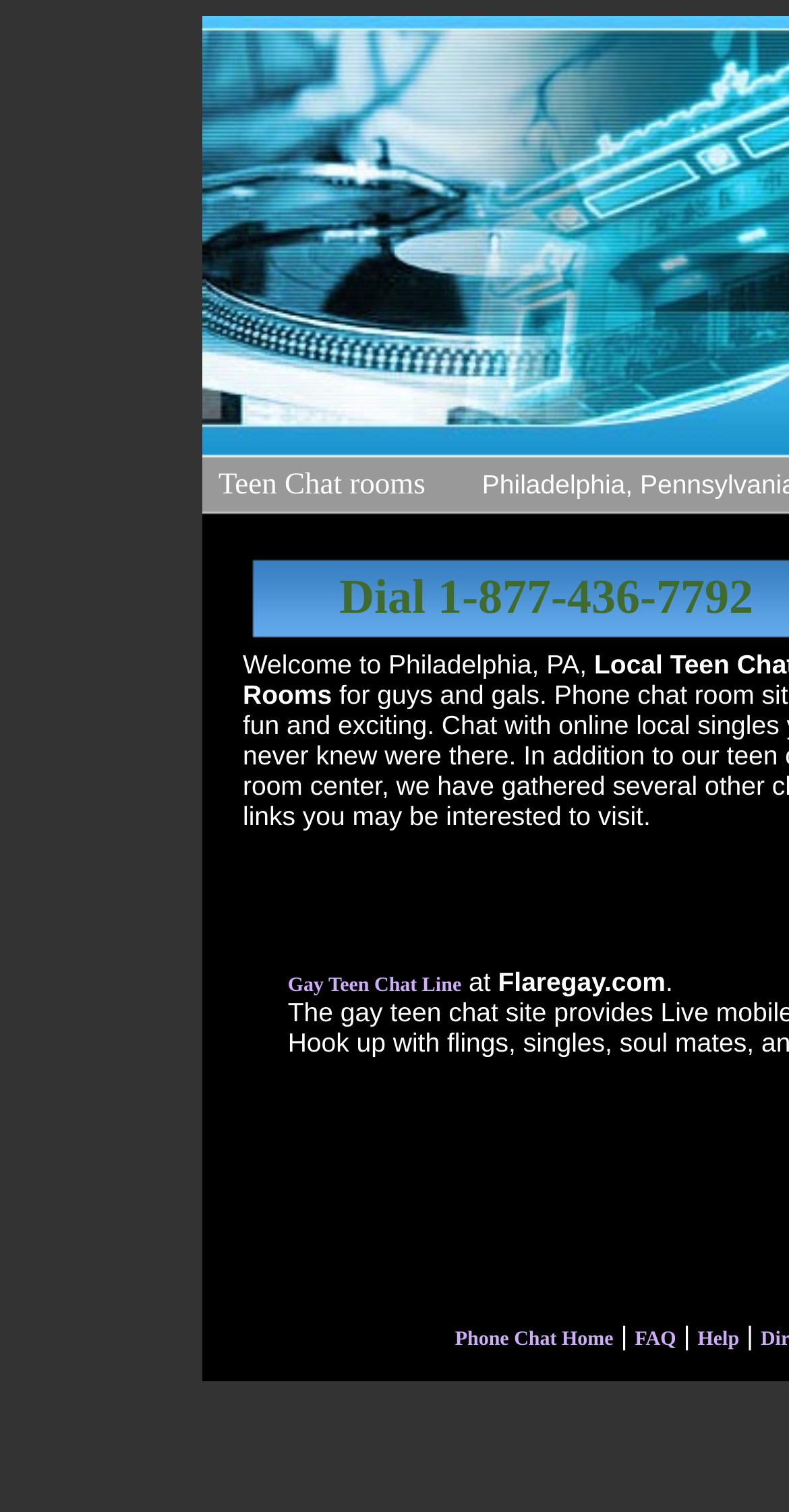Respond concisely with one word or phrase to the following query:
How many table cells are there in the middle section?

3